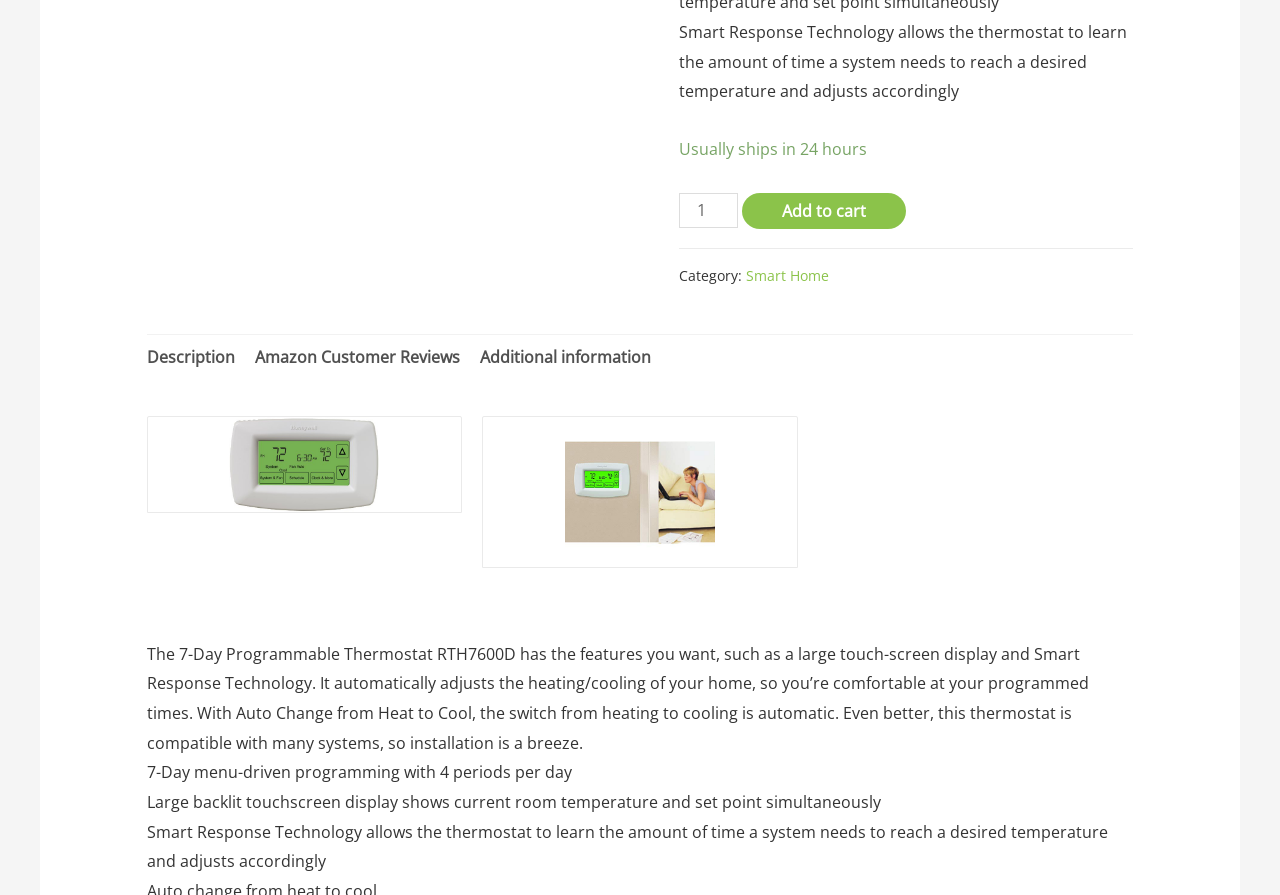Identify the bounding box for the element characterized by the following description: "Description".

[0.115, 0.374, 0.183, 0.425]